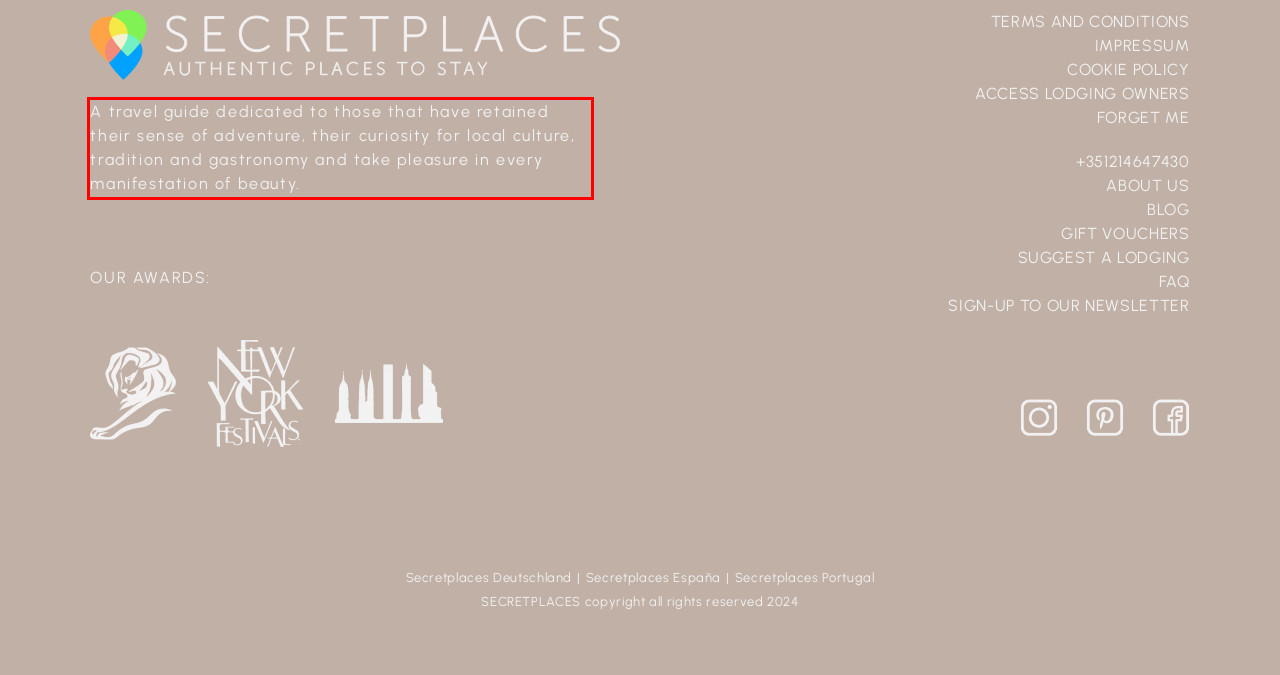Observe the screenshot of the webpage, locate the red bounding box, and extract the text content within it.

A travel guide dedicated to those that have retained their sense of adventure, their curiosity for local culture, tradition and gastronomy and take pleasure in every manifestation of beauty.